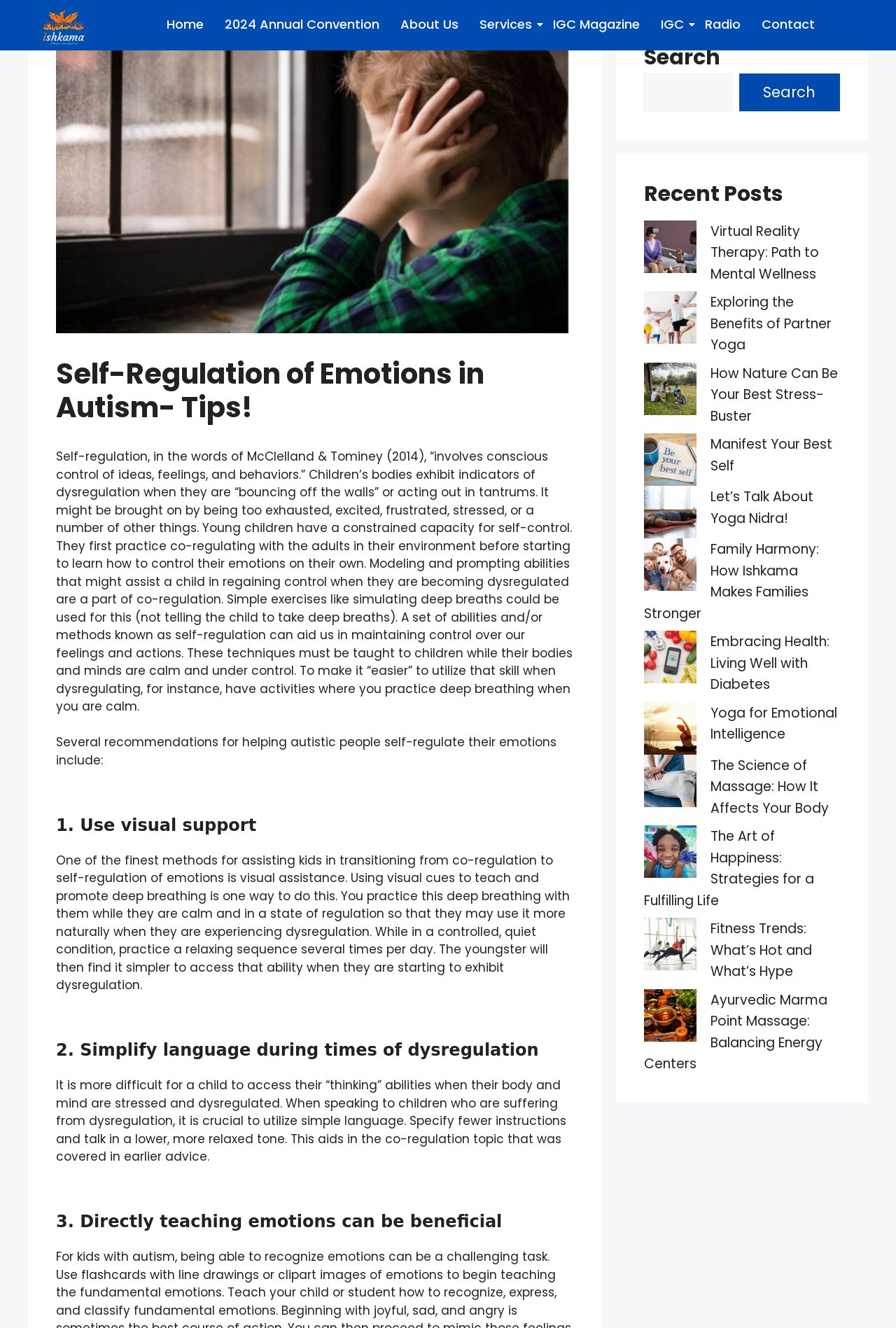Kindly respond to the following question with a single word or a brief phrase: 
What is the first link in the navigation menu?

Home